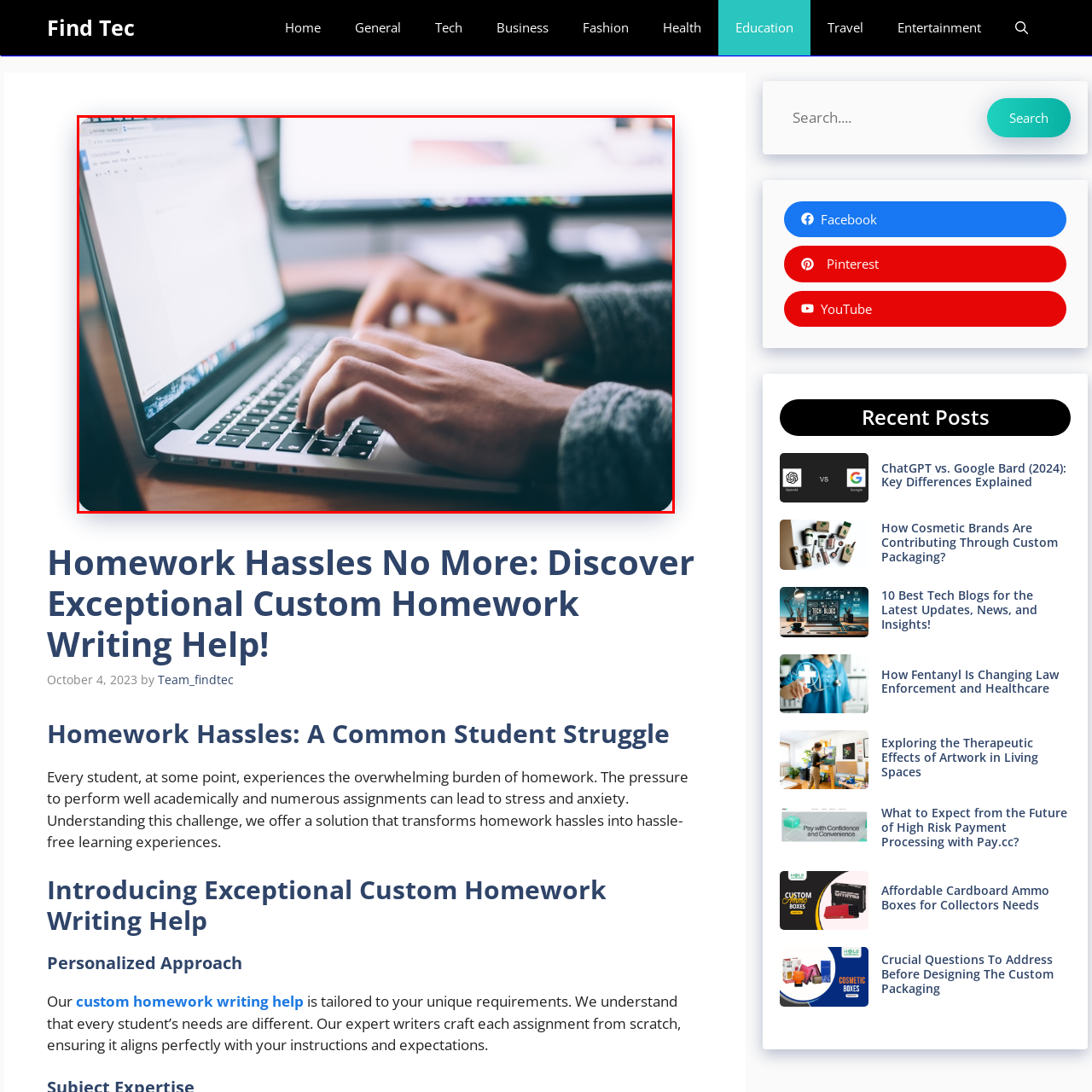Explain in detail what is happening in the image enclosed by the red border.

The image captures a close-up view of a person's hands typing on a laptop keyboard, set against the backdrop of a workspace with multiple computer monitors. The scene reflects a modern learning or working environment, highlighting the integration of technology in education and productivity. The focused posture suggests concentration and engagement, potentially in the midst of completing academic assignments or professional tasks. This depiction aligns beautifully with the theme of the accompanying text, which discusses the challenges students face with homework and the availability of exceptional custom homework writing help. The image encapsulates the essence of academic support and the transformative role of technology in alleviating homework-related stress, resonating with the message of providing personalized assistance tailored to individual needs.